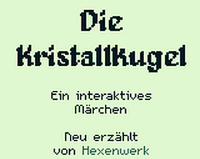Generate a detailed explanation of the scene depicted in the image.

The image features the title screen for "Die Kristallkugel," which is described as an "Ein interaktives Märchen" (An Interactive Fairy Tale). The text is designed in a whimsical, medieval font, enhancing the fairy tale theme. At the bottom of the screen, it notes the story is newly told by "Hexenwerk," indicating the developer or creator behind this interactive experience. The background is a soft green, complementing the enchanting atmosphere of the game. This image likely serves as an inviting introduction for players delving into a magical and captivating narrative.